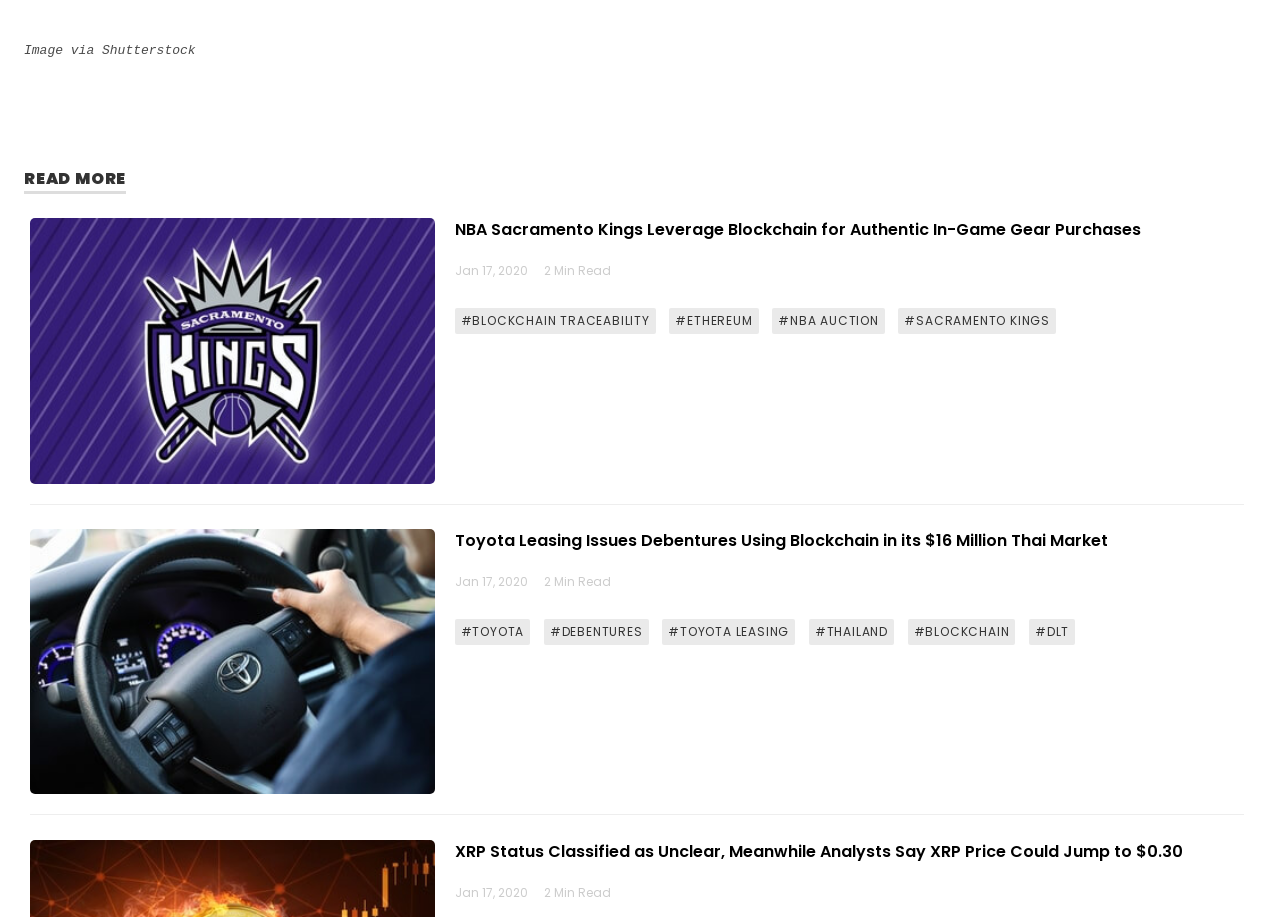What is the date of the NBA Sacramento Kings article?
Using the information from the image, answer the question thoroughly.

I found the date by looking at the static text element 'Jan 17, 2020' which is located below the heading 'NBA Sacramento Kings Leverage Blockchain for Authentic In-Game Gear Purchases'.